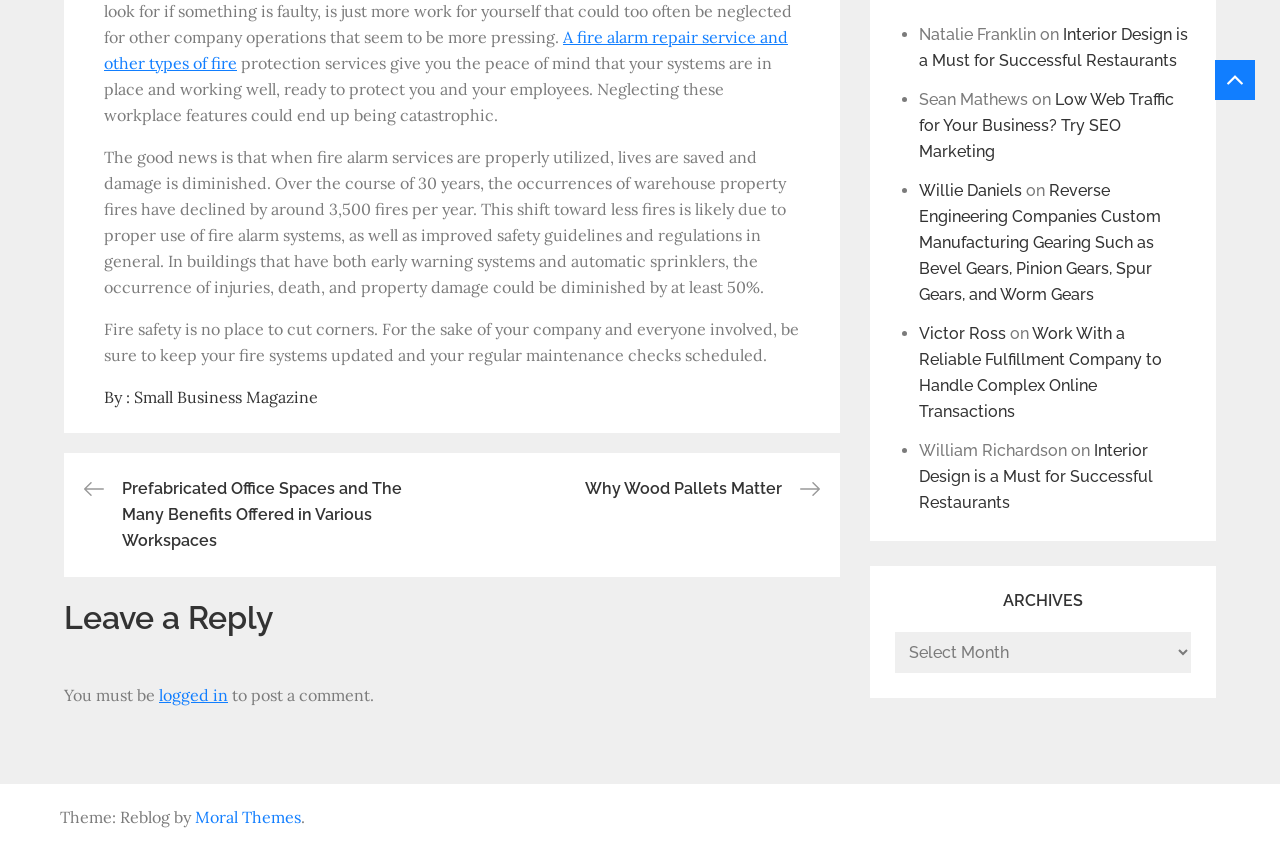Please answer the following question using a single word or phrase: What is the author of the article?

Not specified